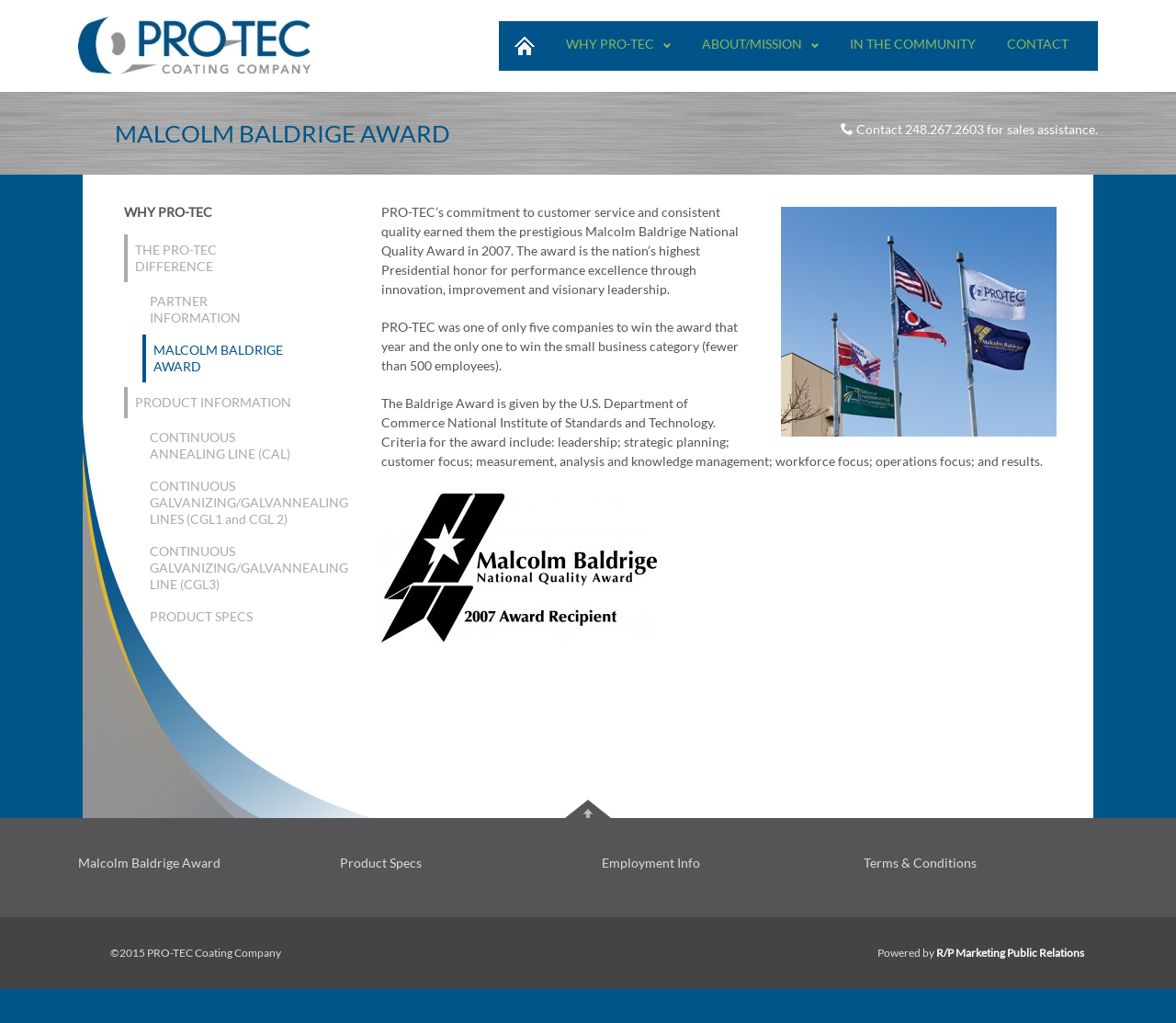What is the name of the company that powered the website?
Provide an in-depth answer to the question, covering all aspects.

The answer can be found in the link 'R/P Marketing Public Relations' at the bottom of the webpage, next to the StaticText 'Powered by'.